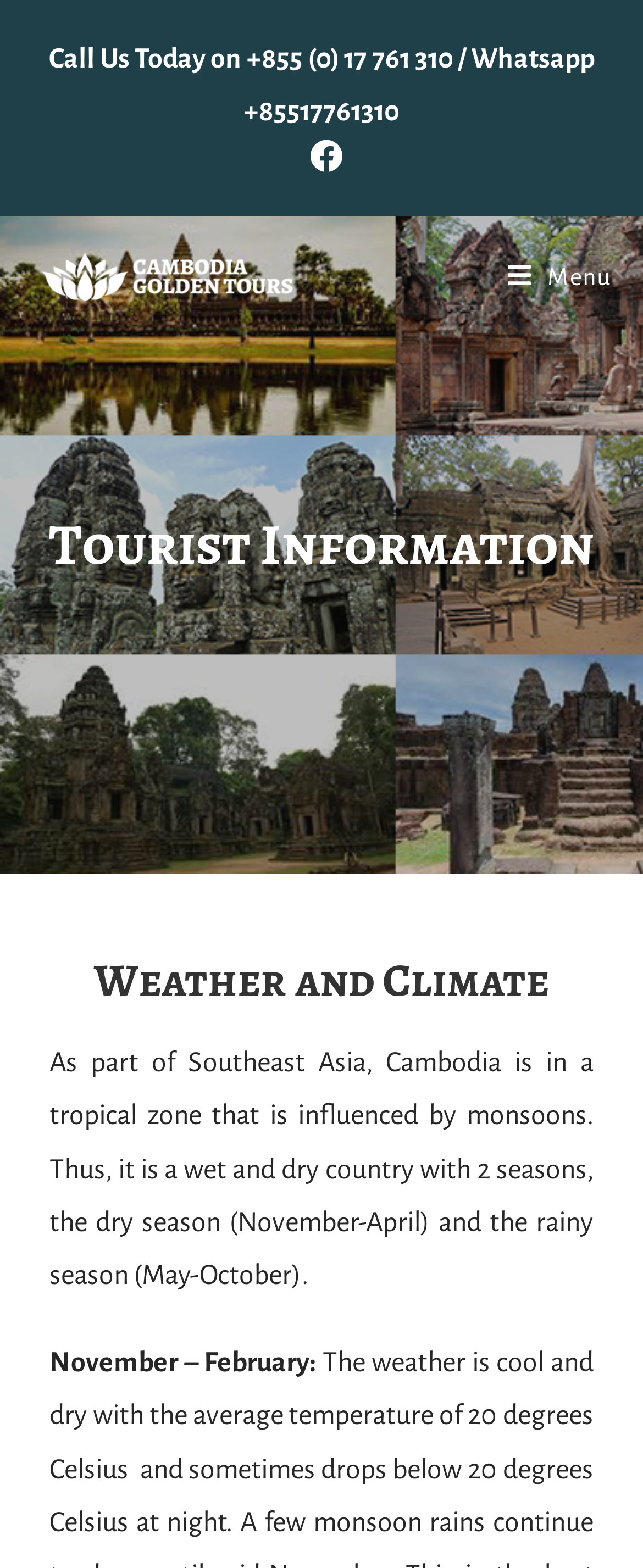Locate the bounding box of the UI element defined by this description: "Menu Close". The coordinates should be given as four float numbers between 0 and 1, formatted as [left, top, right, bottom].

[0.789, 0.137, 0.95, 0.215]